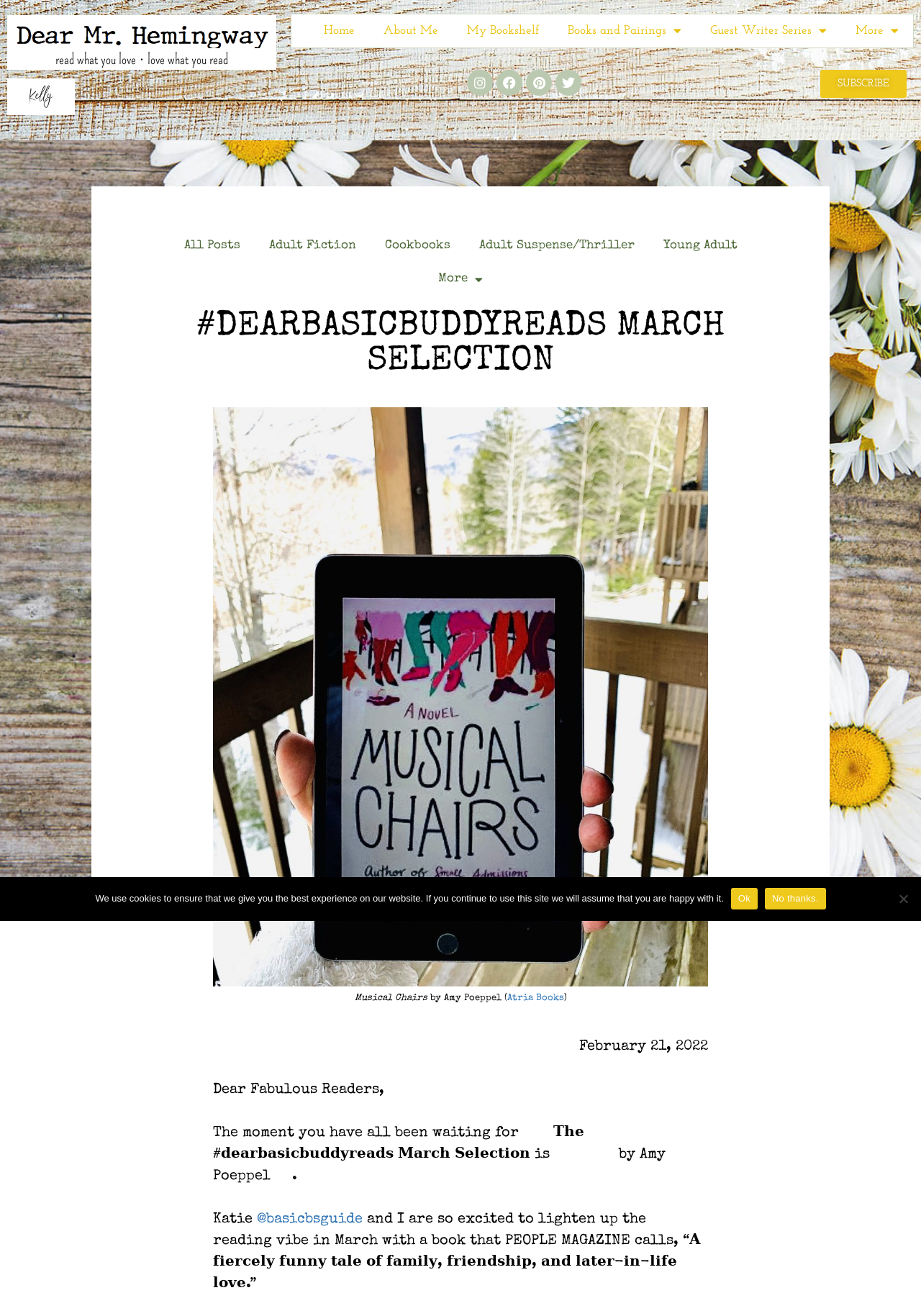Specify the bounding box coordinates of the element's area that should be clicked to execute the given instruction: "Click the 'More' dropdown menu". The coordinates should be four float numbers between 0 and 1, i.e., [left, top, right, bottom].

[0.913, 0.011, 0.991, 0.036]